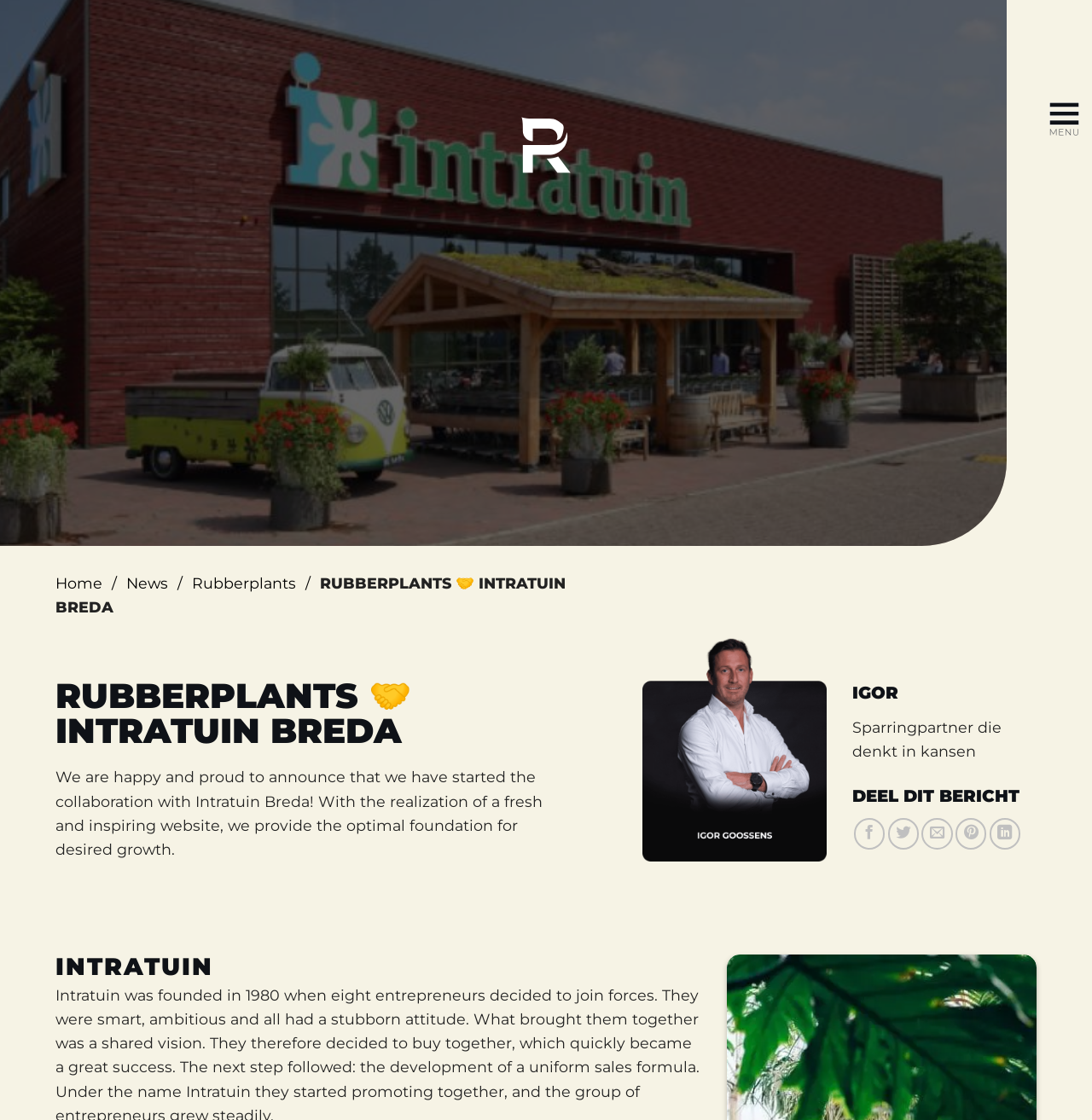Use the information in the screenshot to answer the question comprehensively: What is the name of the digital agency?

The name of the digital agency can be found in the top-left corner of the webpage, where it says 'Rubberplants Digital Agency X Intratuin'. This is also confirmed by the image with the text 'Rubberplants'.